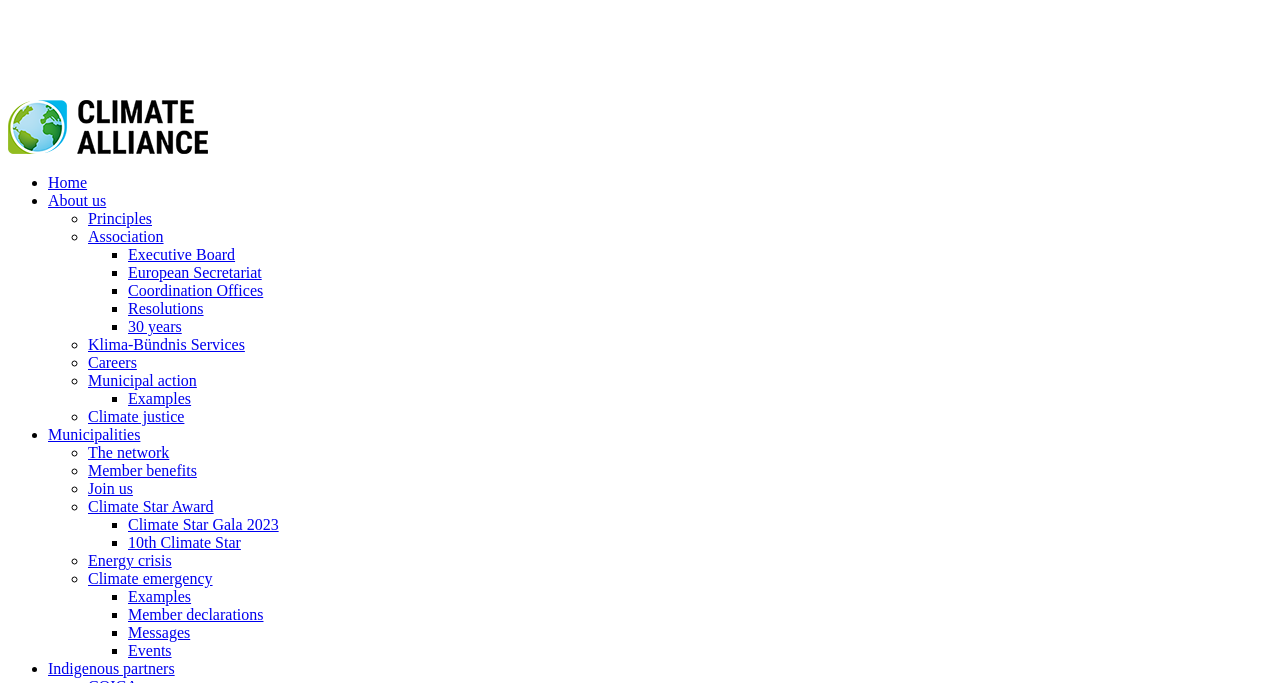Locate the bounding box coordinates of the element I should click to achieve the following instruction: "Click on Climate Alliance".

[0.006, 0.205, 0.162, 0.23]